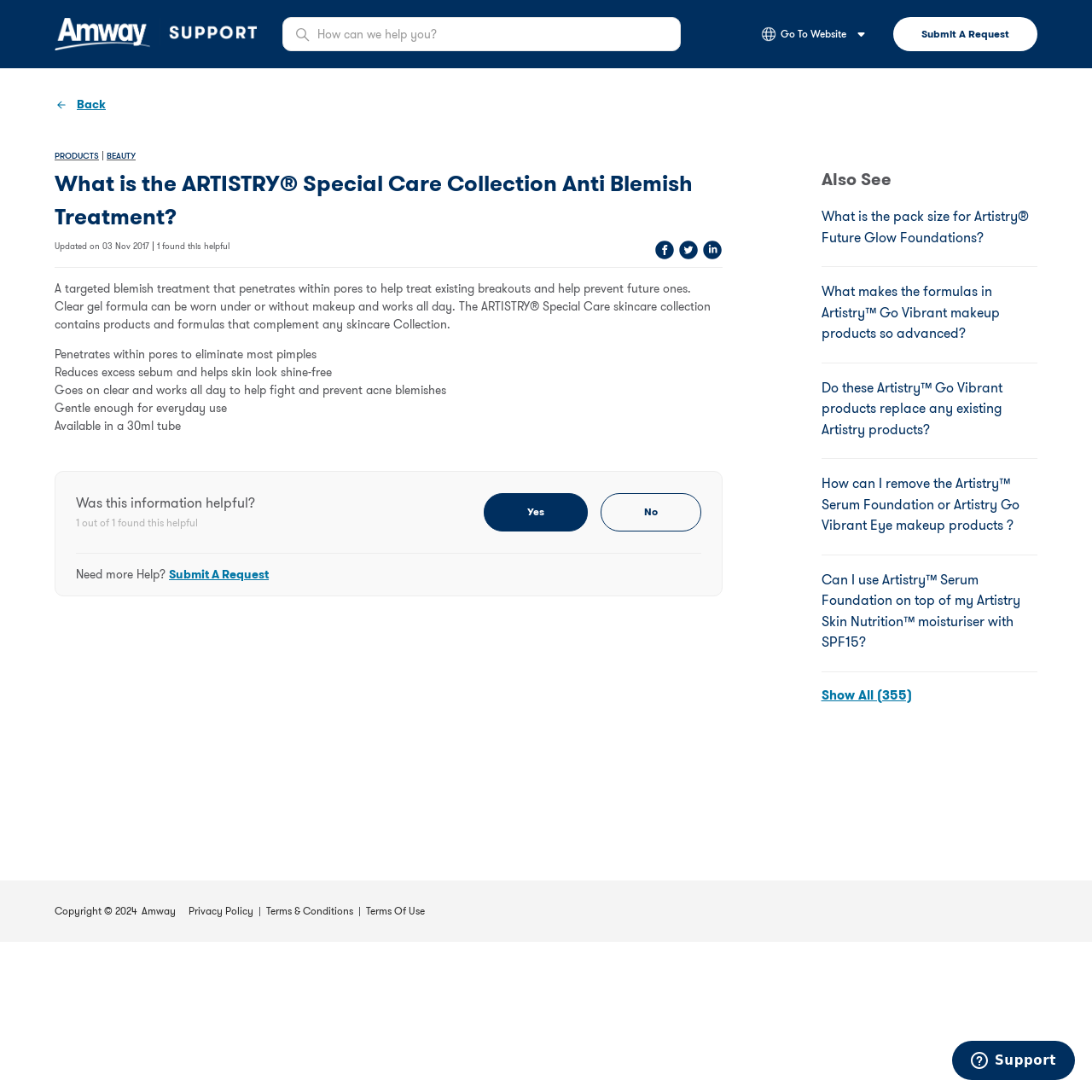What is the purpose of the 'Submit A Request' button? Examine the screenshot and reply using just one word or a brief phrase.

To submit a request for help